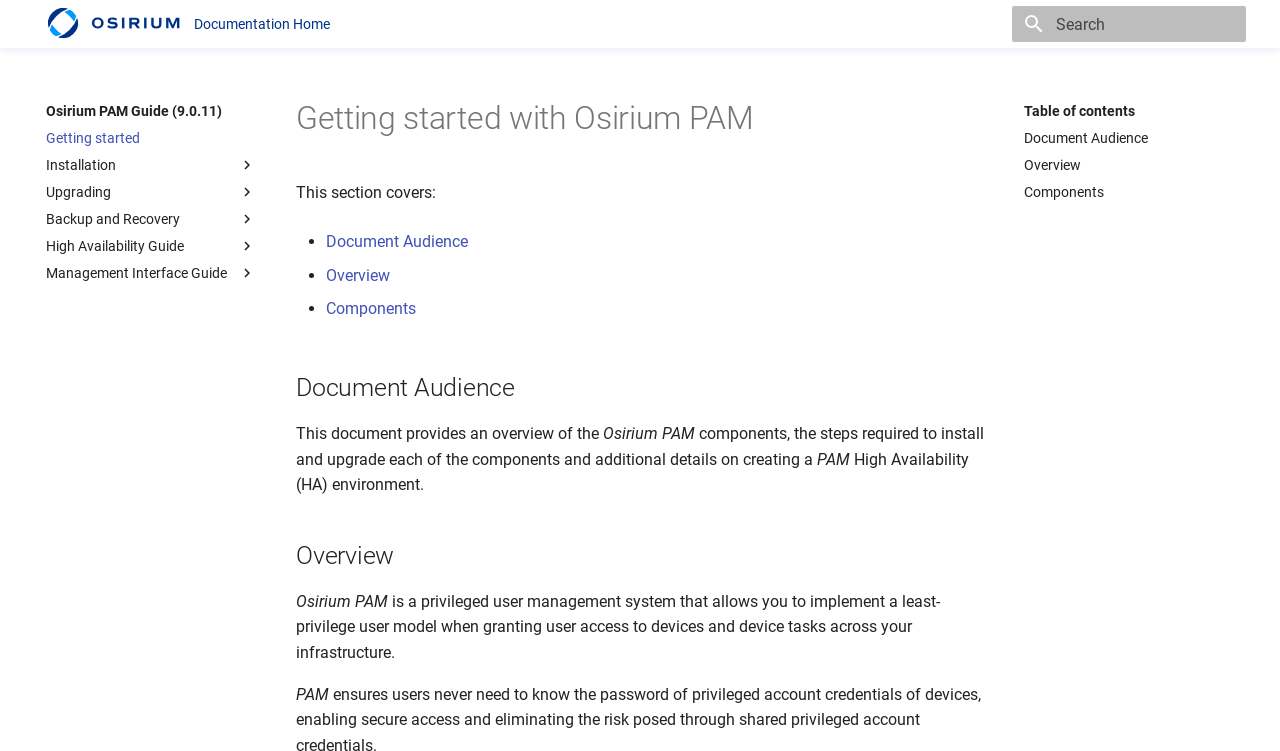What is the logo image located at?
Look at the screenshot and respond with one word or a short phrase.

Top left corner